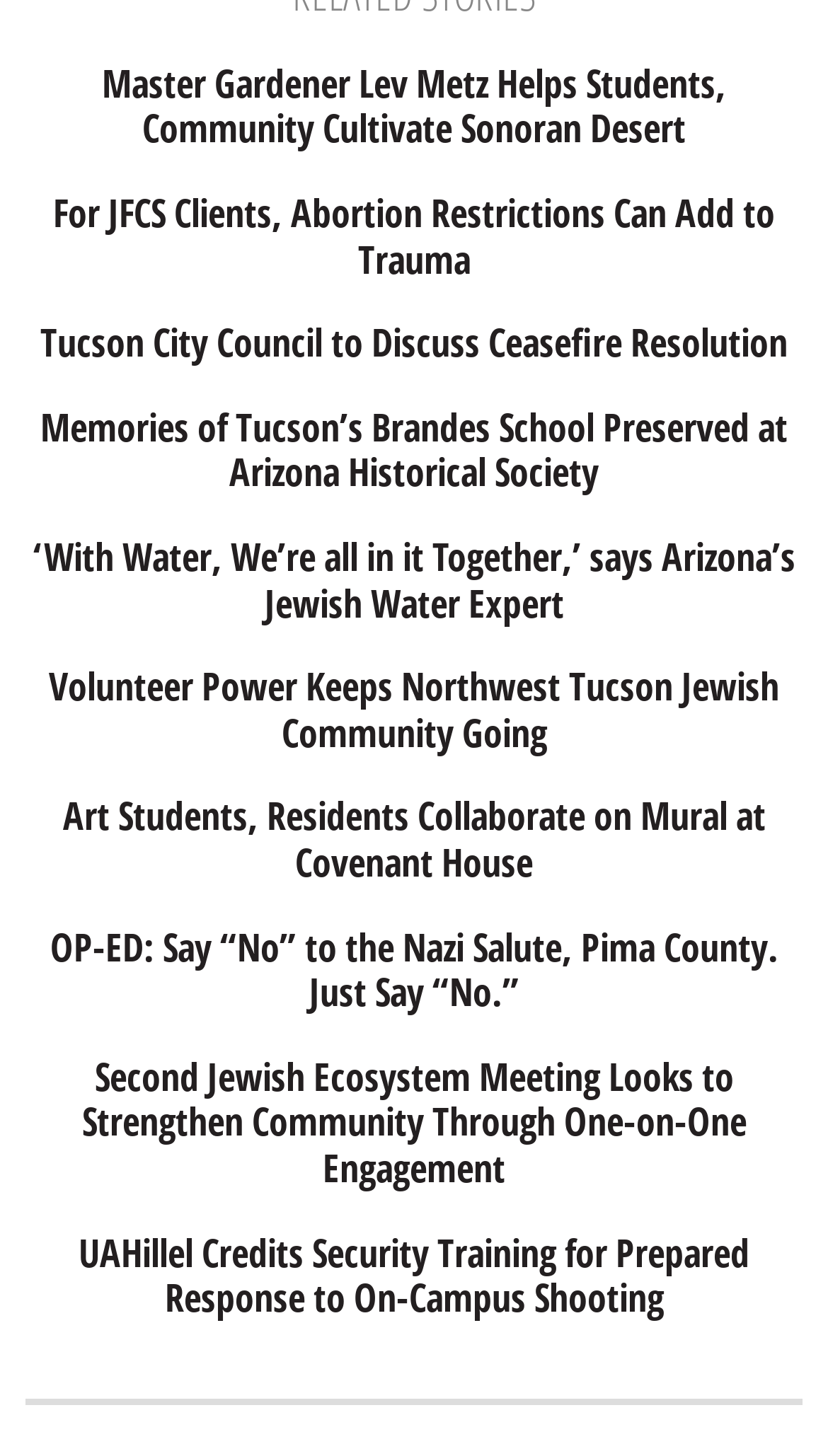Please respond to the question with a concise word or phrase:
What is the orientation of the separator element?

Horizontal